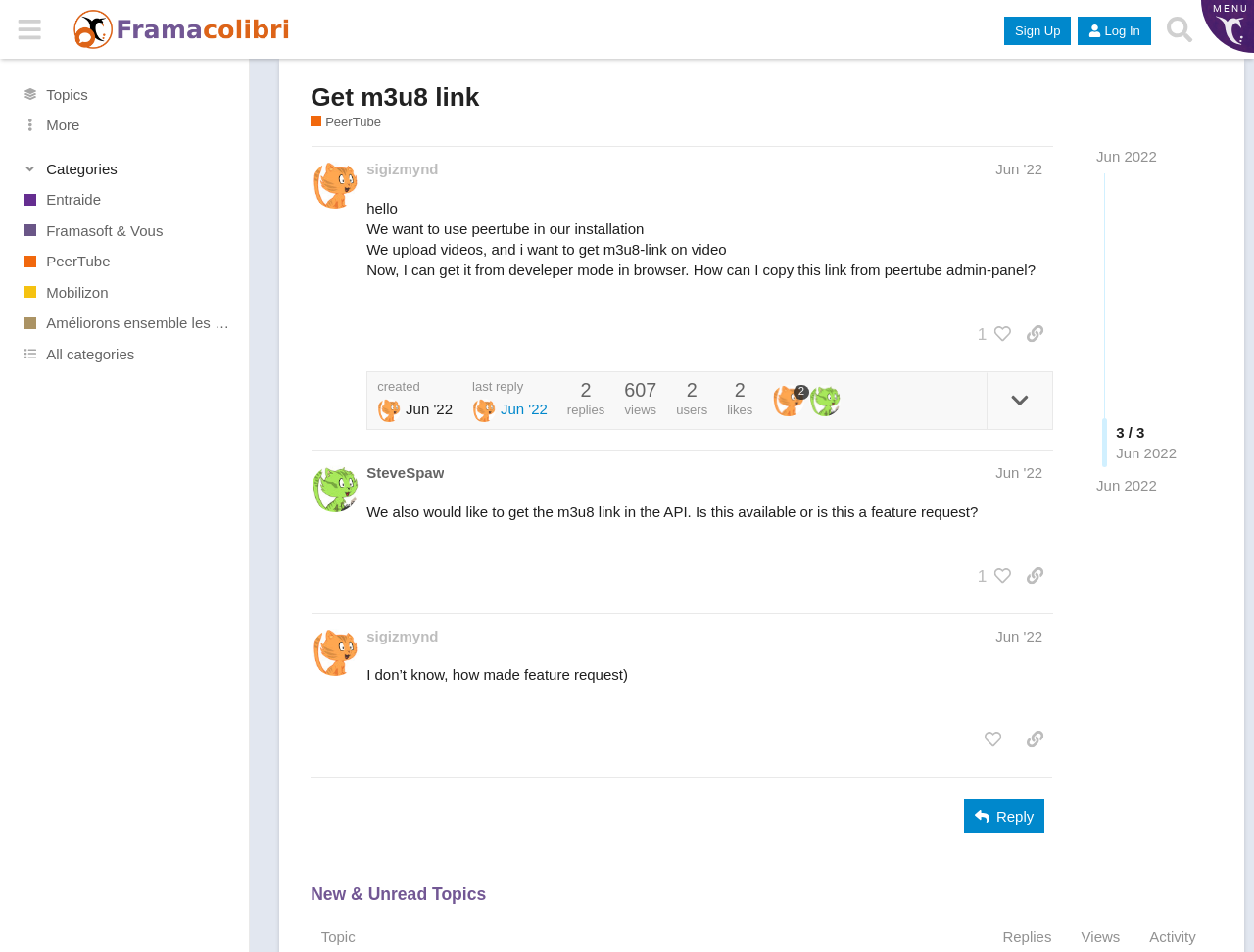Determine the bounding box coordinates (top-left x, top-left y, bottom-right x, bottom-right y) of the UI element described in the following text: Framasoft & Vous

[0.0, 0.226, 0.199, 0.258]